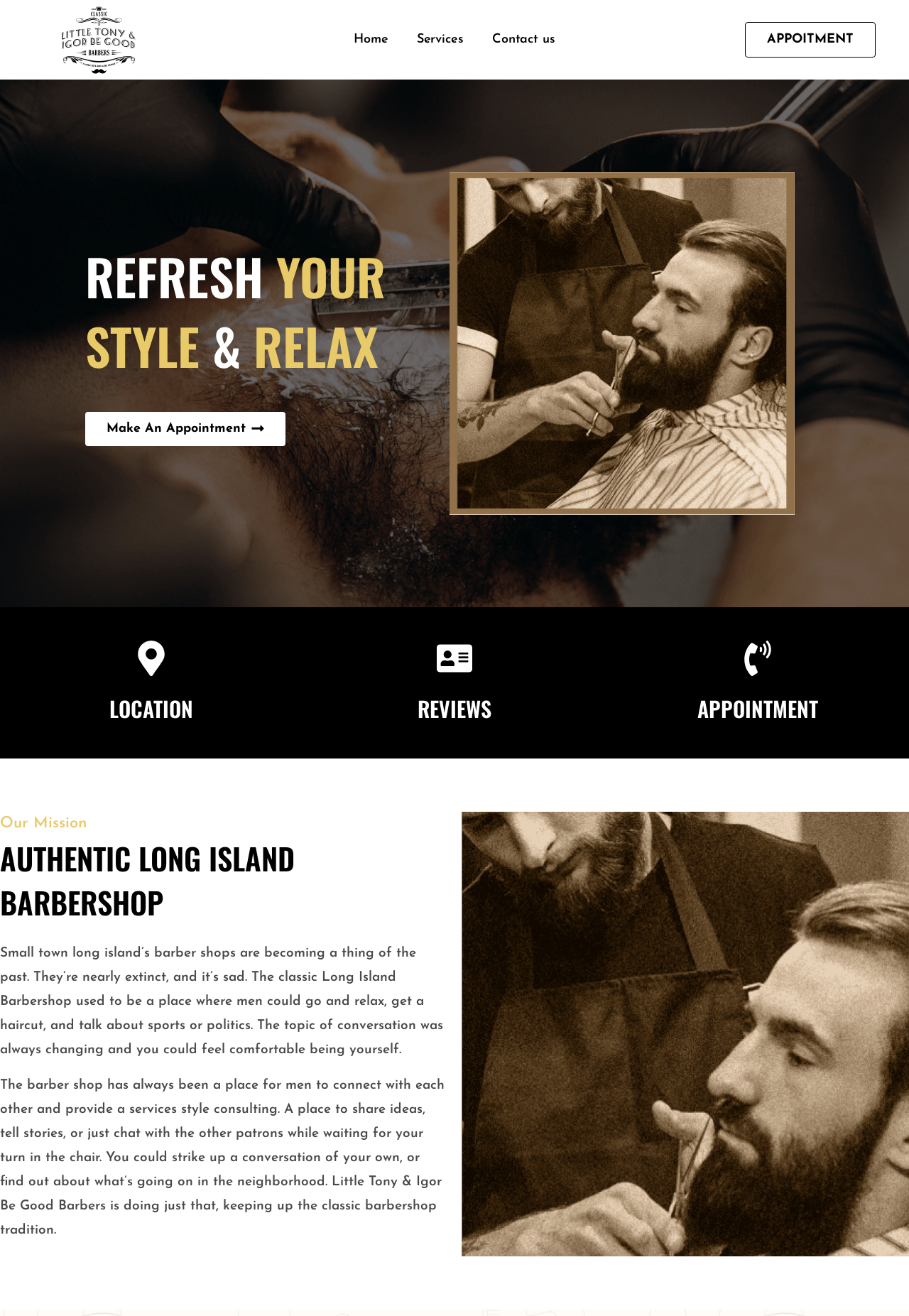Please provide the bounding box coordinates for the element that needs to be clicked to perform the instruction: "Click the 'Contact us' link". The coordinates must consist of four float numbers between 0 and 1, formatted as [left, top, right, bottom].

[0.526, 0.018, 0.626, 0.042]